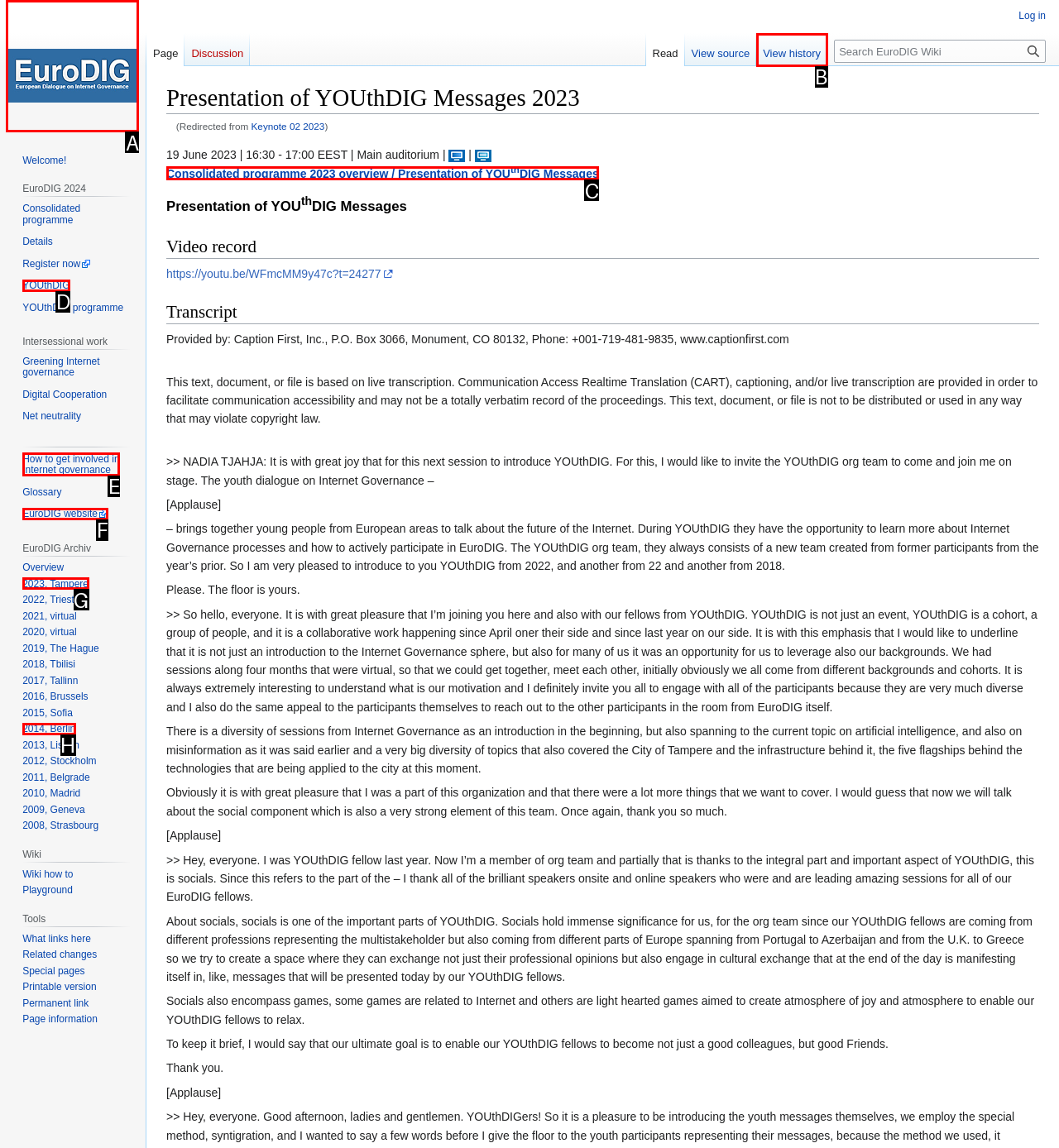Select the UI element that should be clicked to execute the following task: Visit the main page
Provide the letter of the correct choice from the given options.

A